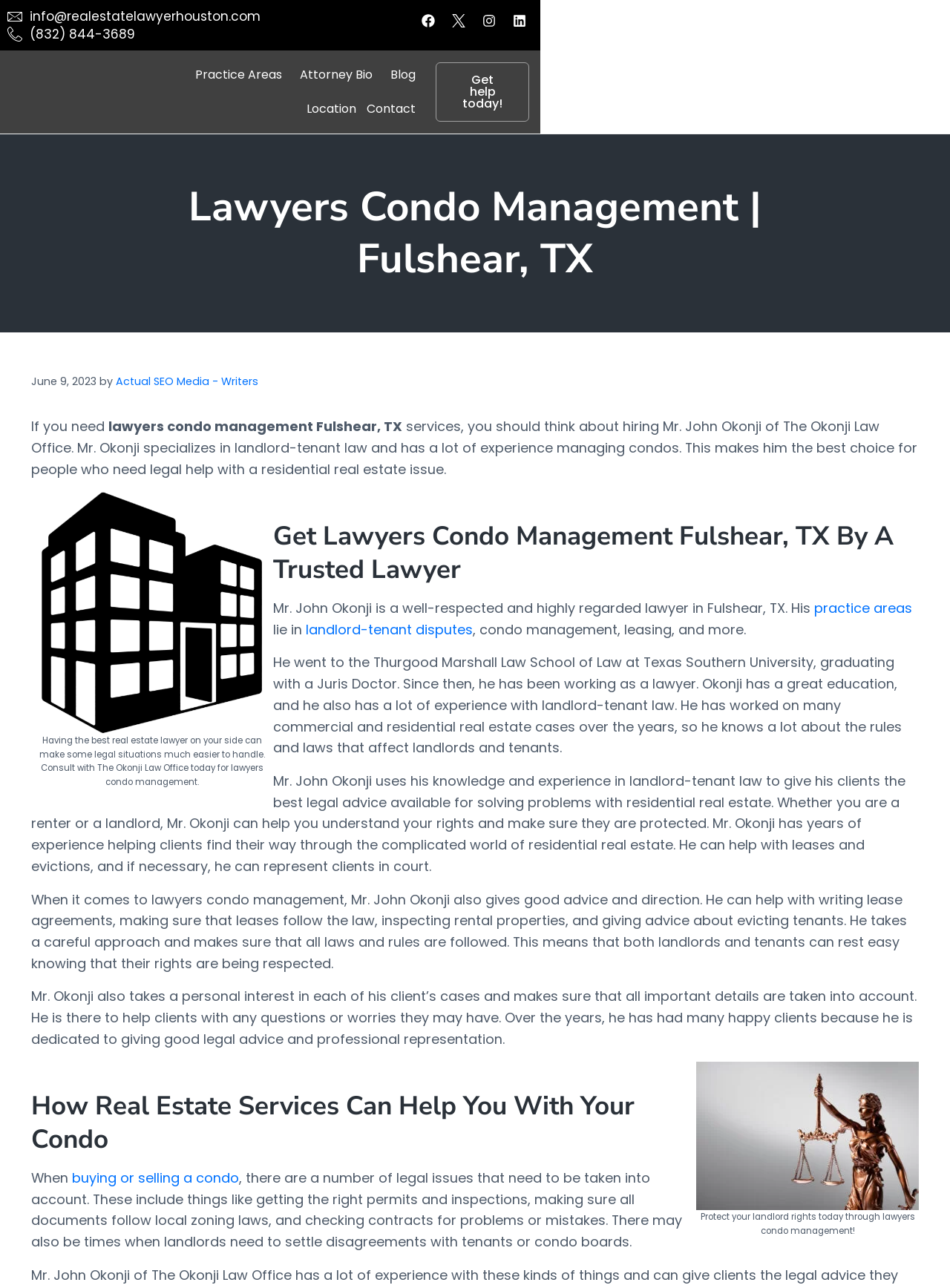Point out the bounding box coordinates of the section to click in order to follow this instruction: "Call the lawyer at (832) 844-3689".

[0.008, 0.02, 0.142, 0.034]